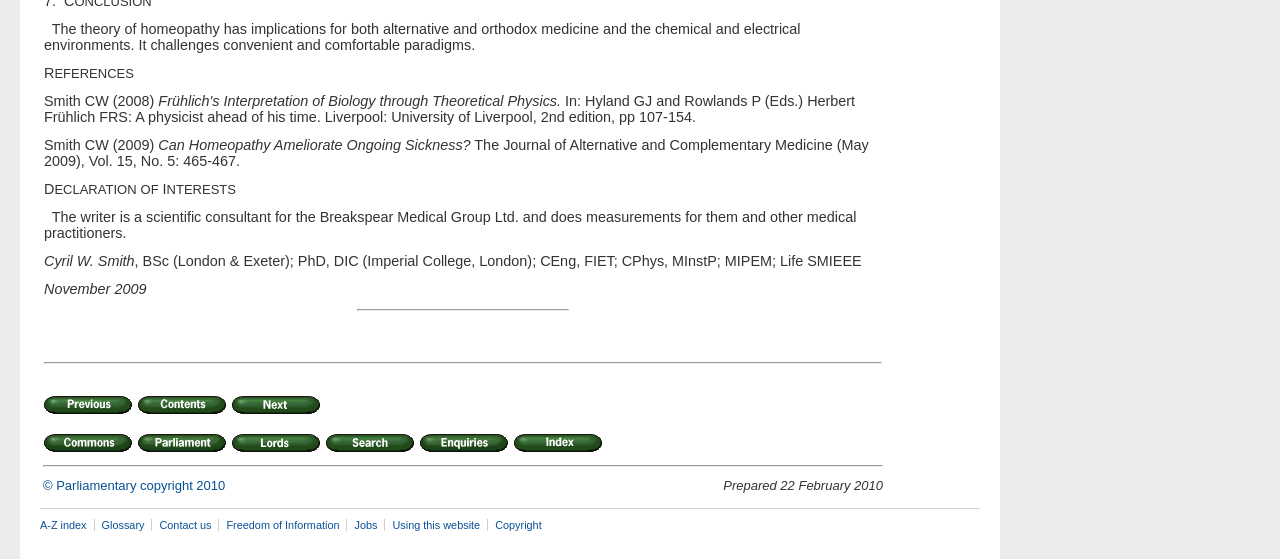What is the author's qualification?
Please provide an in-depth and detailed response to the question.

The author's qualification can be found in the author's bio section, where it is listed as 'Cyril W. Smith, BSc (London & Exeter); PhD, DIC (Imperial College, London); CEng, FIET; CPhys, MInstP; MIPEM; Life SMIEEE'.